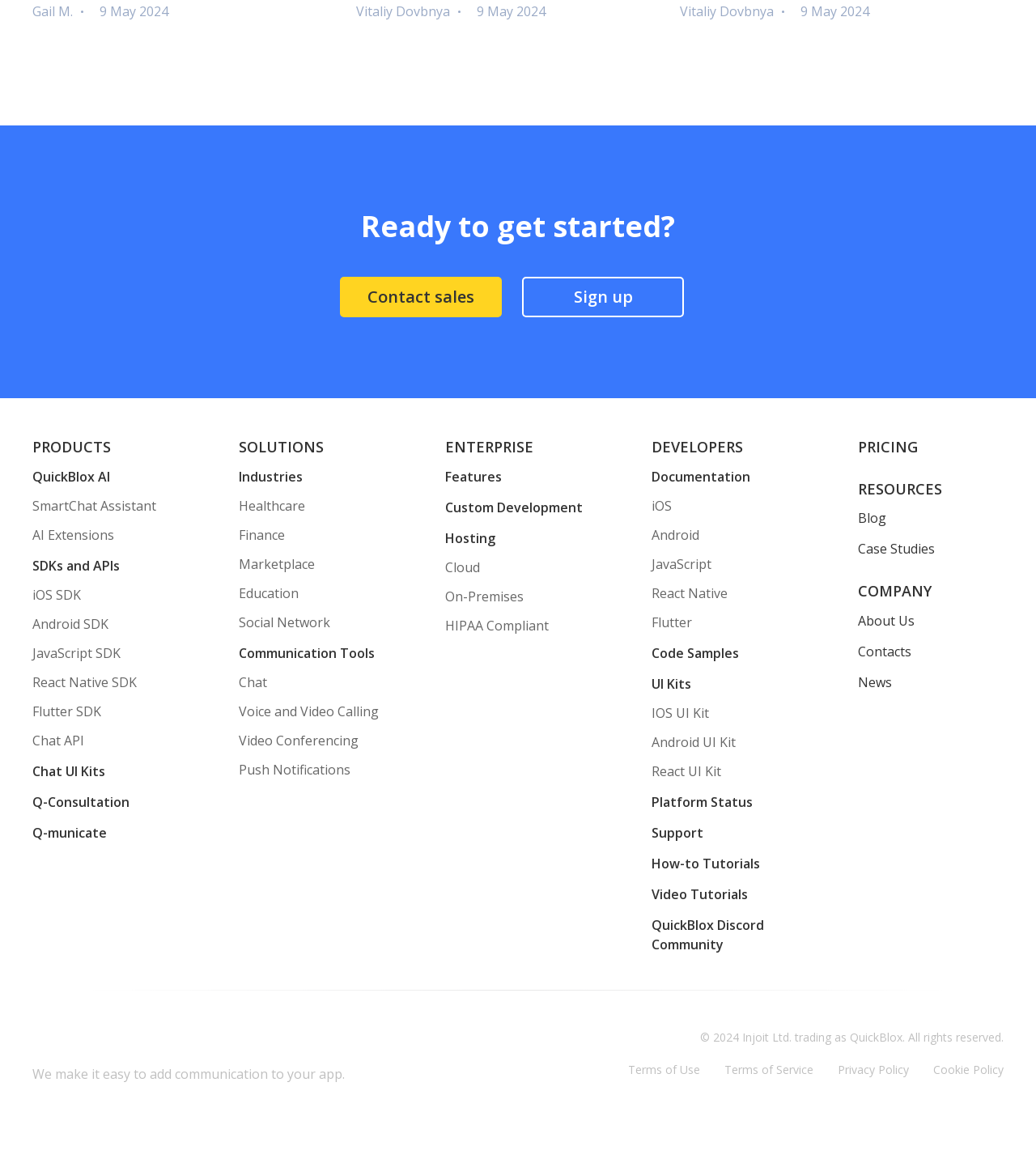Find the bounding box coordinates for the area you need to click to carry out the instruction: "Click on Telephone number". The coordinates should be four float numbers between 0 and 1, indicated as [left, top, right, bottom].

None